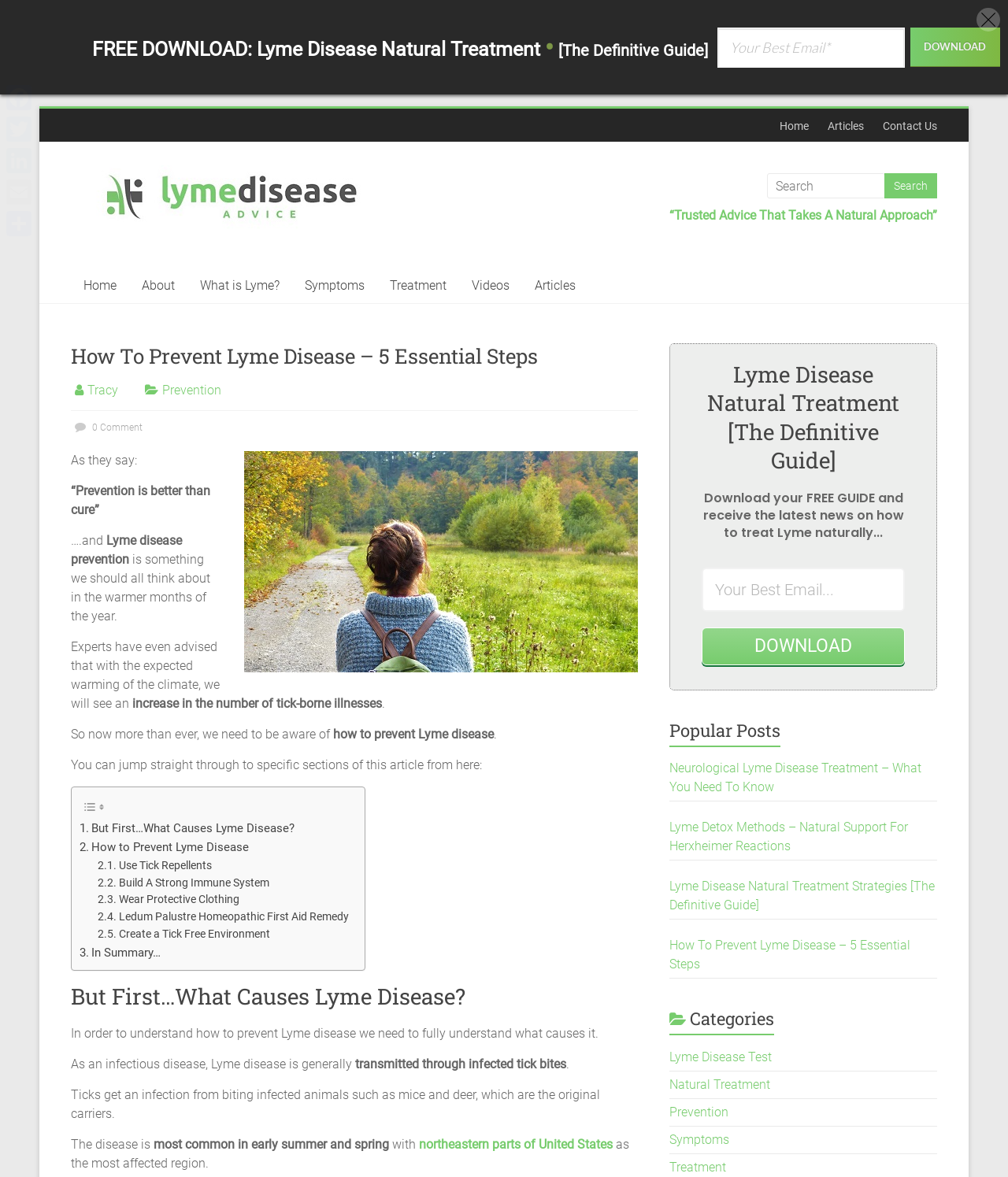Locate the bounding box of the user interface element based on this description: "name="email" placeholder="Your Best Email..."".

[0.696, 0.482, 0.898, 0.52]